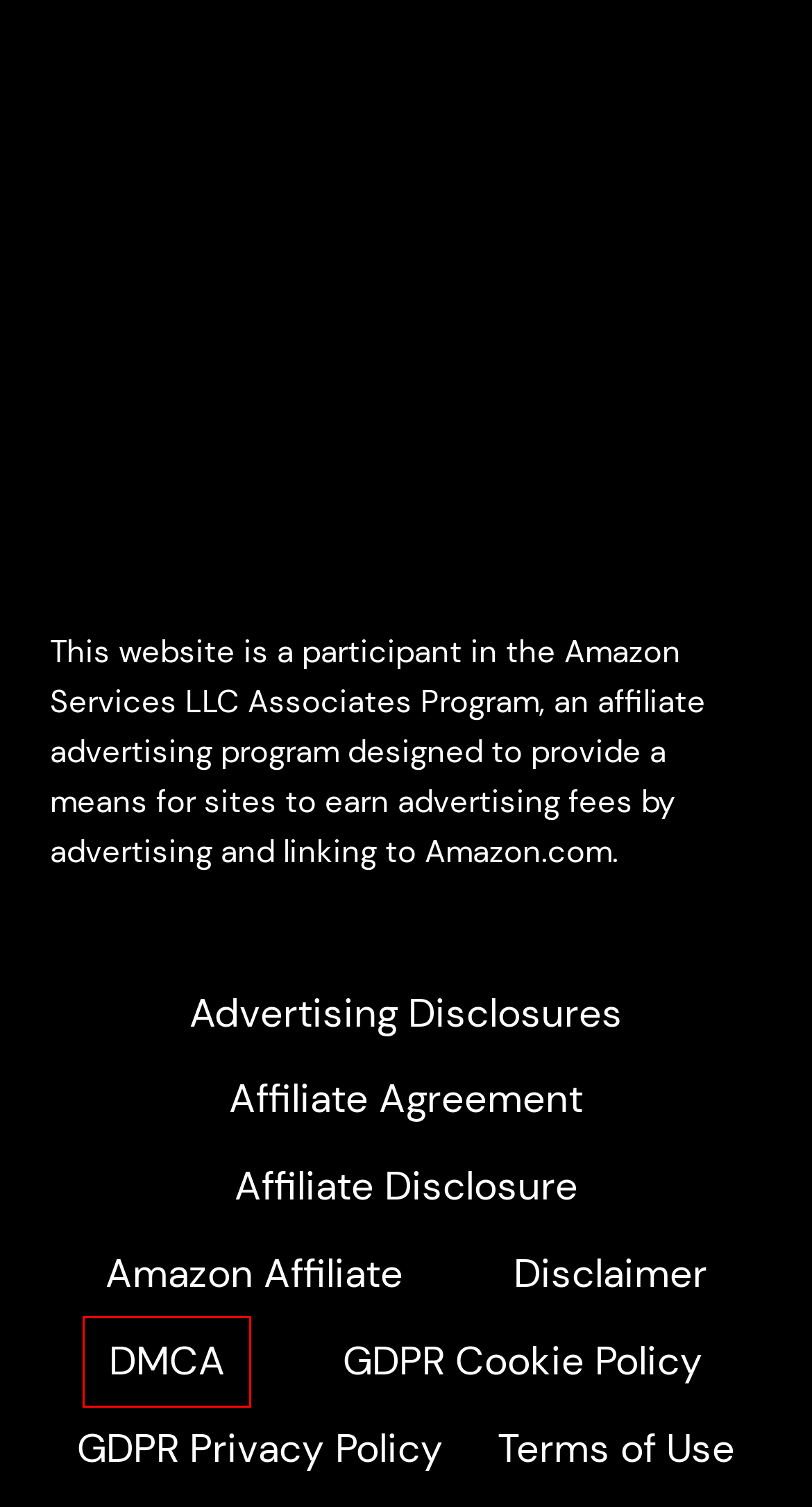Observe the provided screenshot of a webpage with a red bounding box around a specific UI element. Choose the webpage description that best fits the new webpage after you click on the highlighted element. These are your options:
A. Affiliate Agreement - Aggressively Organic - Your Expert Guide To Sustainable Gardening
B. Terms Of Use - Aggressively Organic - Your Expert Guide To Sustainable Gardening
C. GDPR Cookie Policy - Aggressively Organic - Your Expert Guide To Sustainable Gardening
D. Affiliate Disclosure - Aggressively Organic - Your Expert Guide To Sustainable Gardening
E. Amazon Affiliate - Aggressively Organic - Your Expert Guide To Sustainable Gardening
F. Advertising Disclosures - Aggressively Organic - Your Expert Guide To Sustainable Gardening
G. DMCA - Aggressively Organic - Your Expert Guide To Sustainable Gardening
H. GDPR Privacy Policy - Aggressively Organic - Your Expert Guide To Sustainable Gardening

G